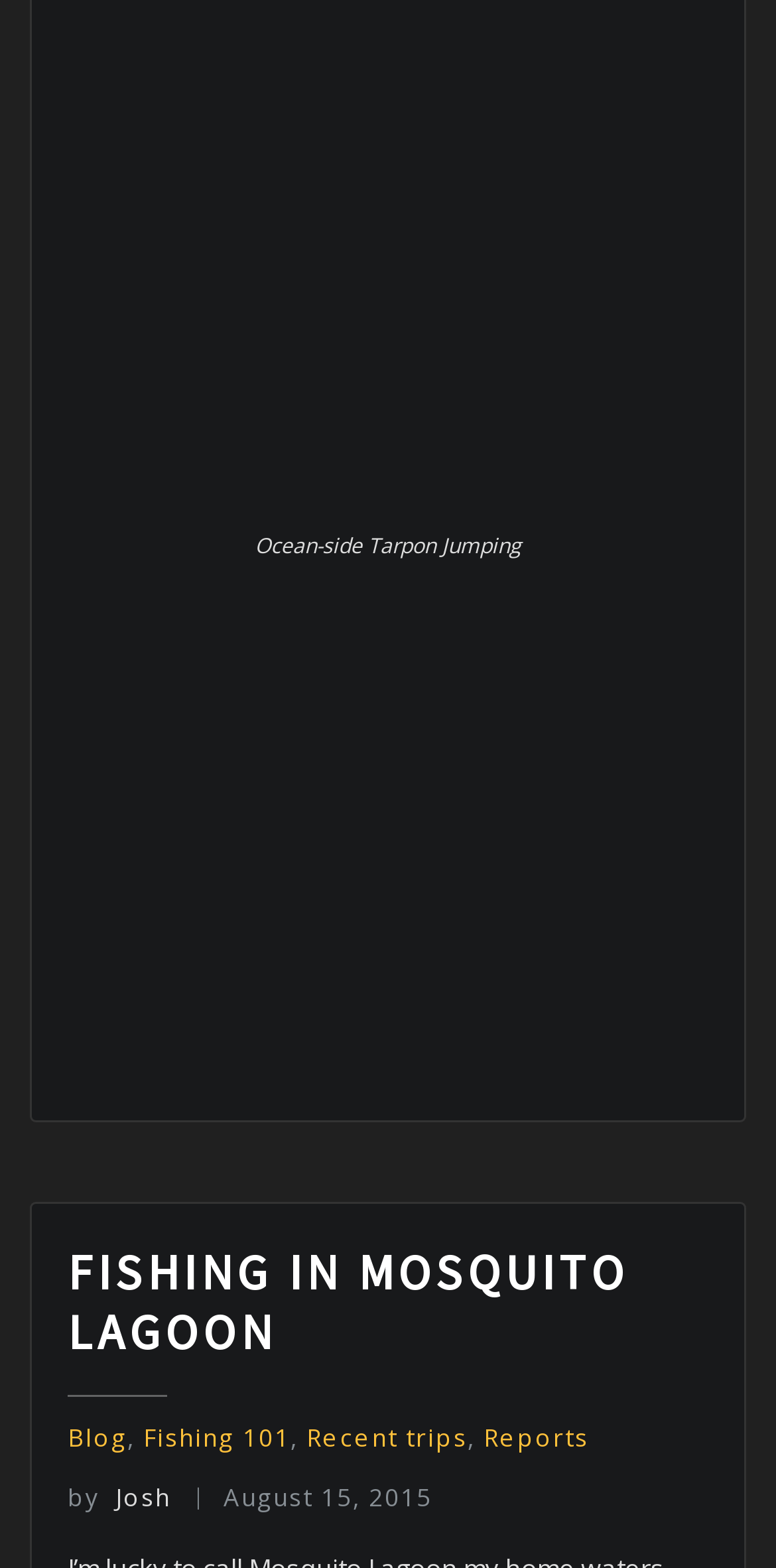Identify the bounding box for the element characterized by the following description: "August 15, 2015".

[0.288, 0.944, 0.557, 0.965]